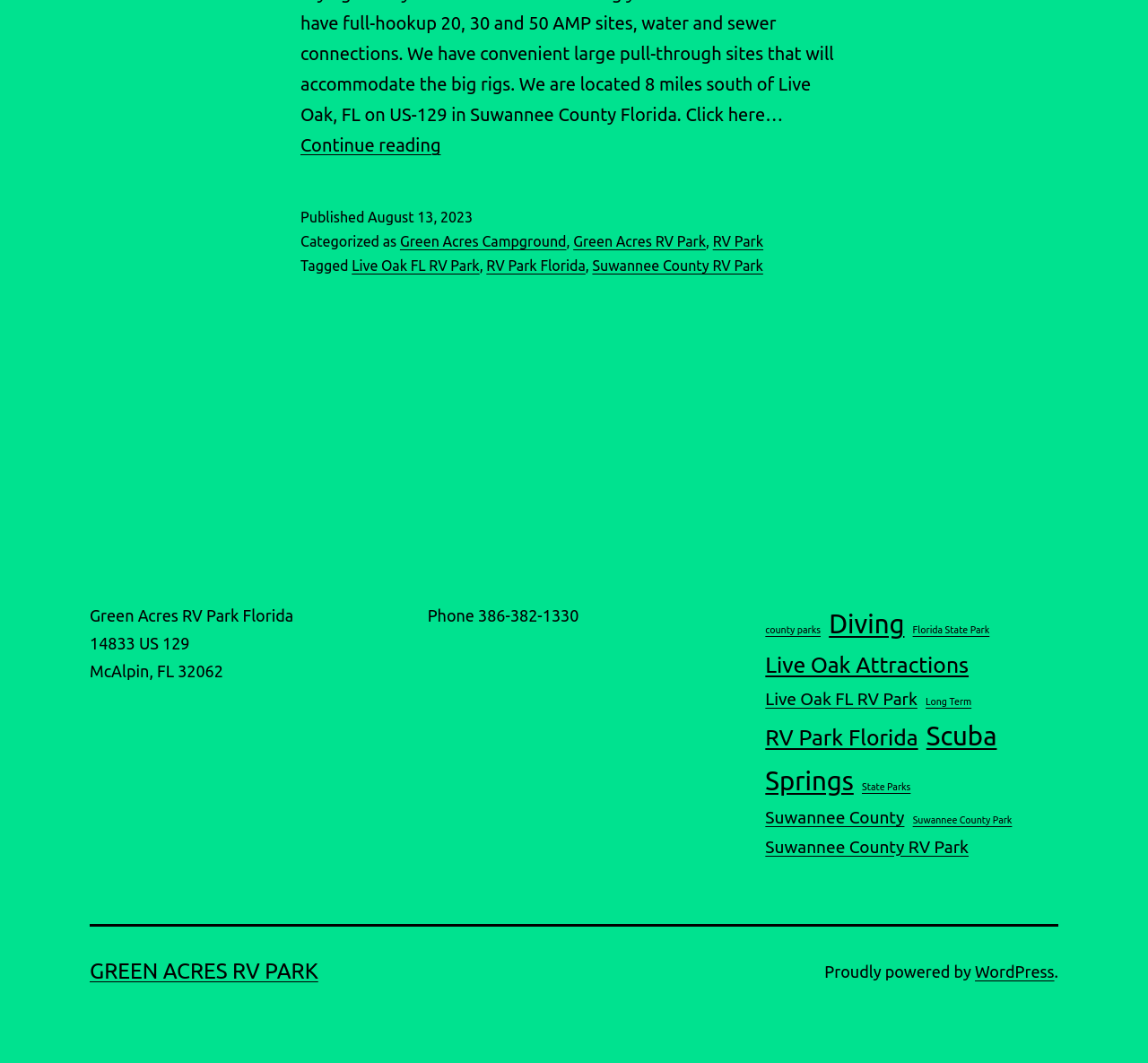Please pinpoint the bounding box coordinates for the region I should click to adhere to this instruction: "Call the phone number".

[0.372, 0.571, 0.504, 0.588]